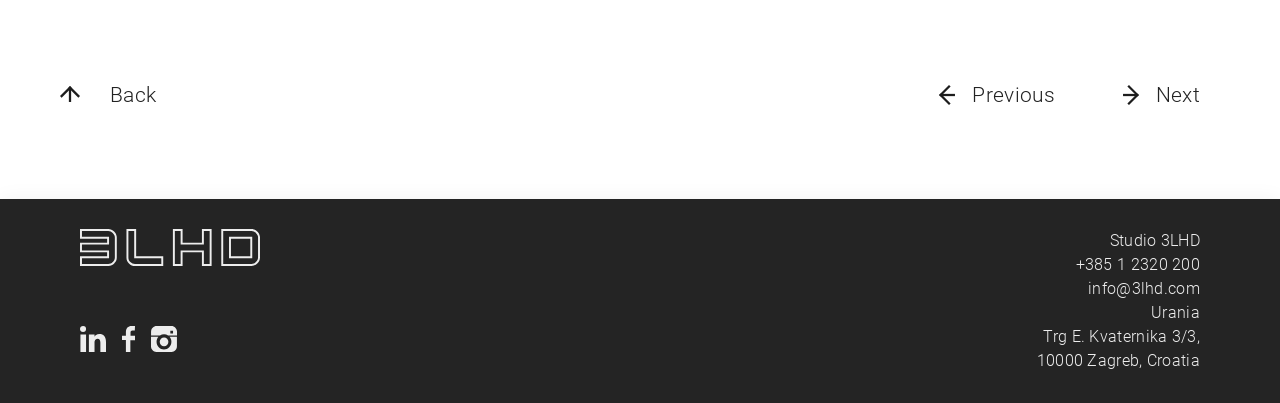What is the building name?
Look at the image and respond with a one-word or short-phrase answer.

Urania